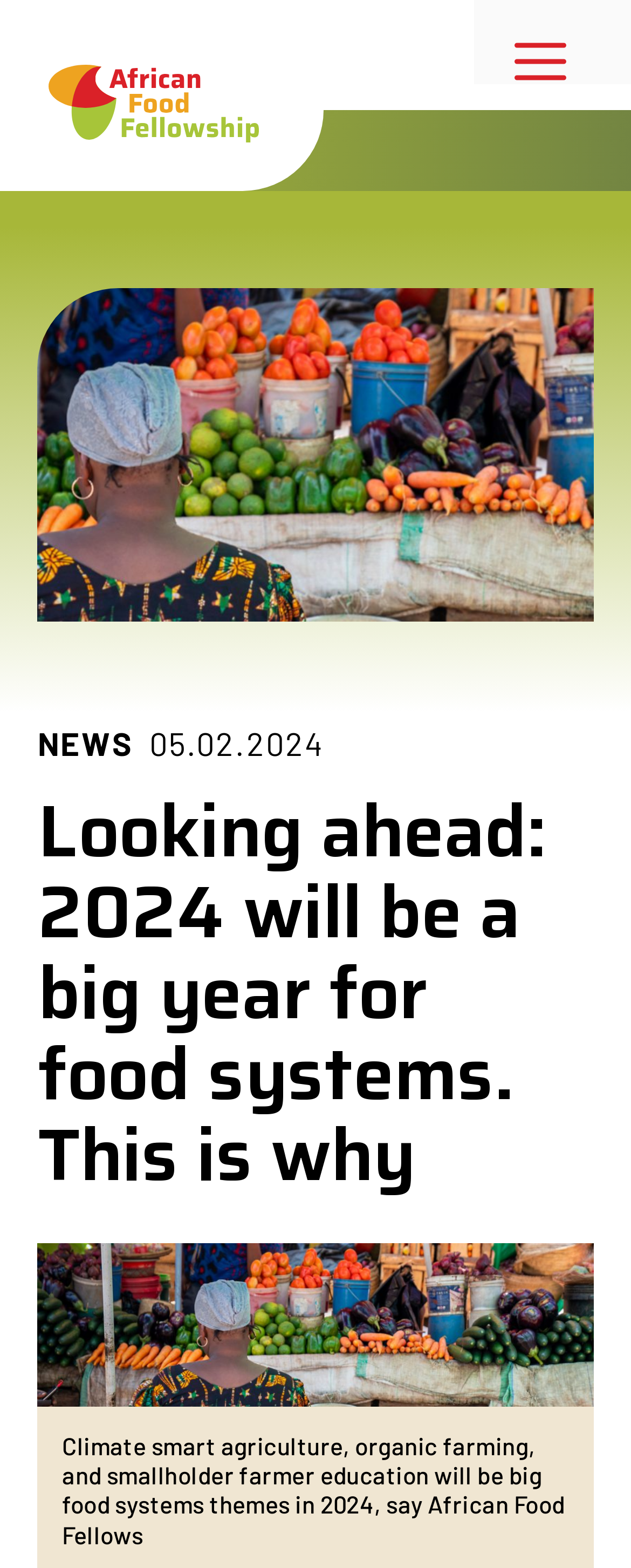Provide a thorough description of this webpage.

The webpage is about the African Food Fellowship, with a focus on food systems in 2024. At the top of the page, there is a banner that spans the entire width, containing a link to the African Food Fellowship with an accompanying image. To the right of the banner, there is a navigation menu toggle button labeled "Menu".

Below the banner, there is a header section that takes up most of the page's width. This section is divided into three parts: a "NEWS" heading on the left, a date "05.02.2024" in the middle, and a main heading "Looking ahead: 2024 will be a big year for food systems. This is why" on the right.

Under the main heading, there is a paragraph of text that discusses the themes of climate smart agriculture, organic farming, and smallholder farmer education in 2024, as predicted by African Food Fellows. This text is positioned near the bottom of the page.